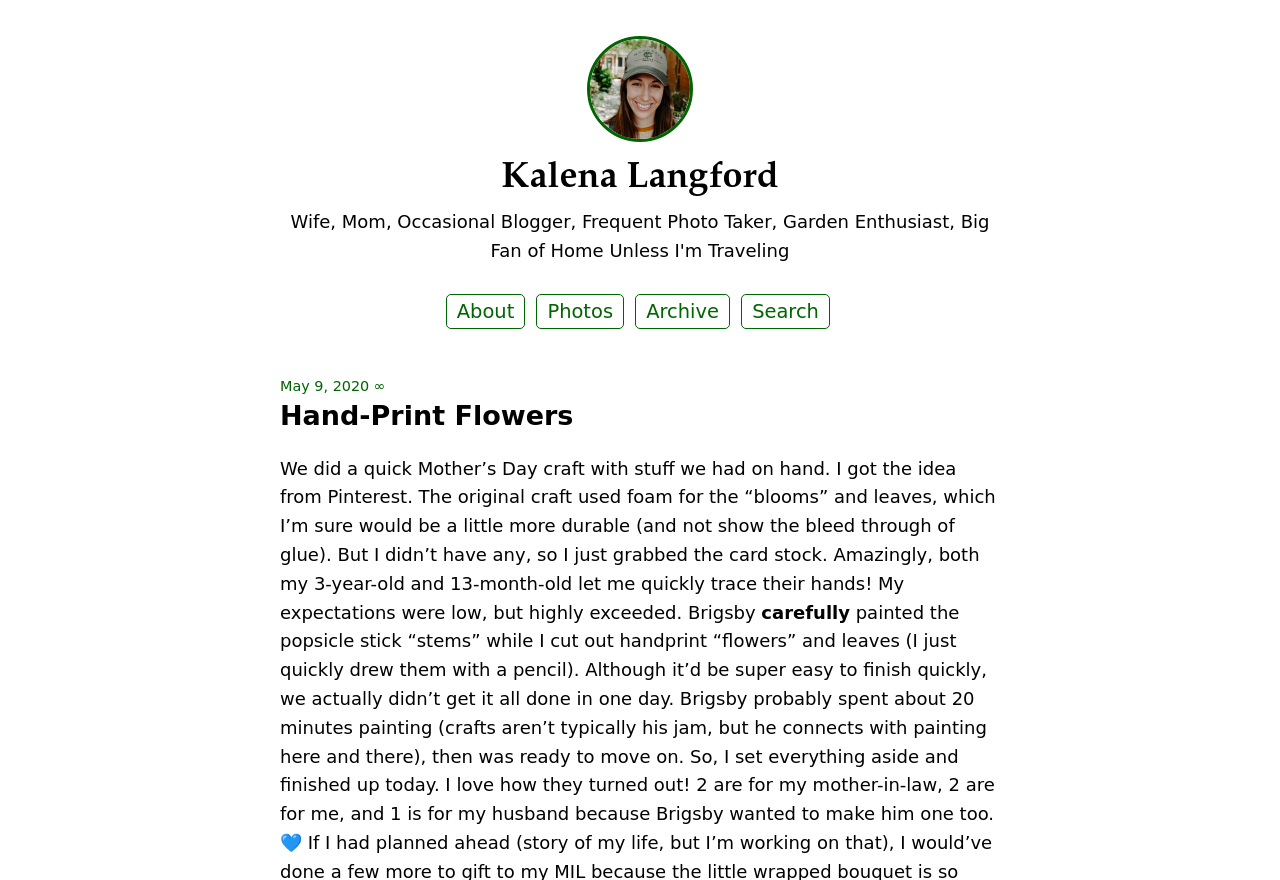What is the author's name?
Please provide a comprehensive answer based on the visual information in the image.

The author's name can be found in the heading element with the text 'Kalena Langford' and also in the link element with the text 'Kalena Langford Profile Photo'.